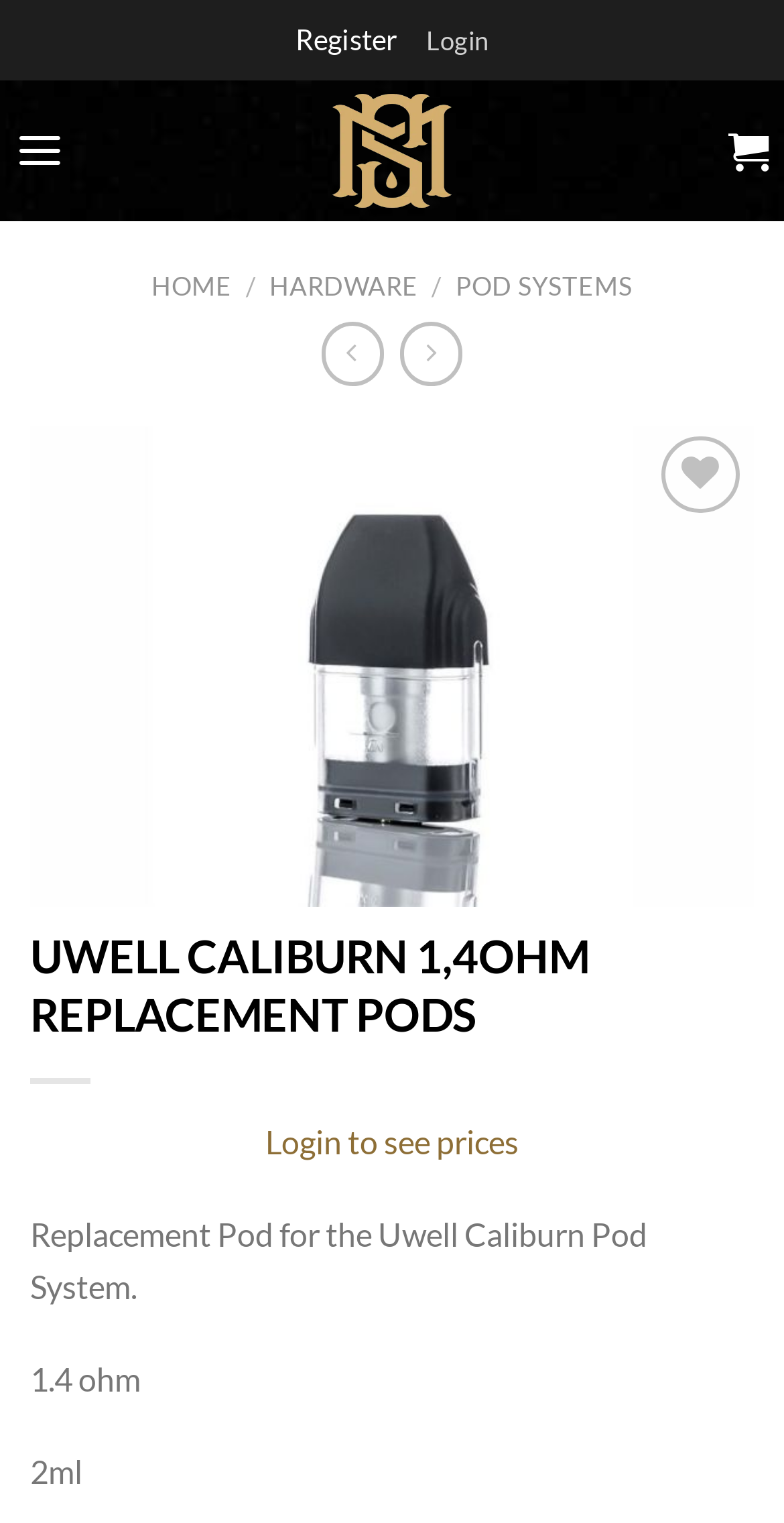Please identify the bounding box coordinates of the clickable area that will fulfill the following instruction: "Login to the system". The coordinates should be in the format of four float numbers between 0 and 1, i.e., [left, top, right, bottom].

[0.544, 0.006, 0.623, 0.047]